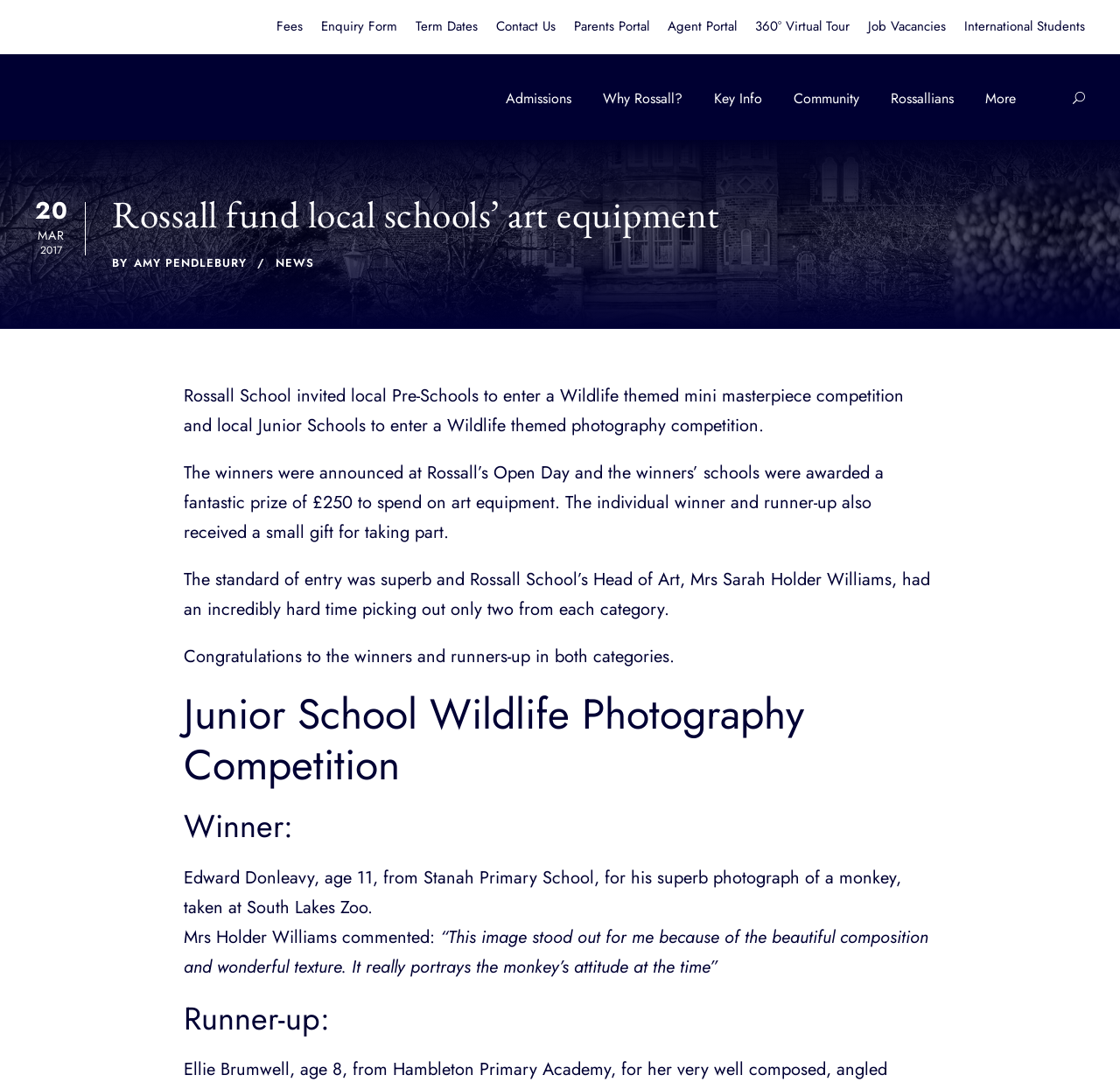What is the age of the winner of the Junior School Wildlife Photography Competition? Based on the screenshot, please respond with a single word or phrase.

11